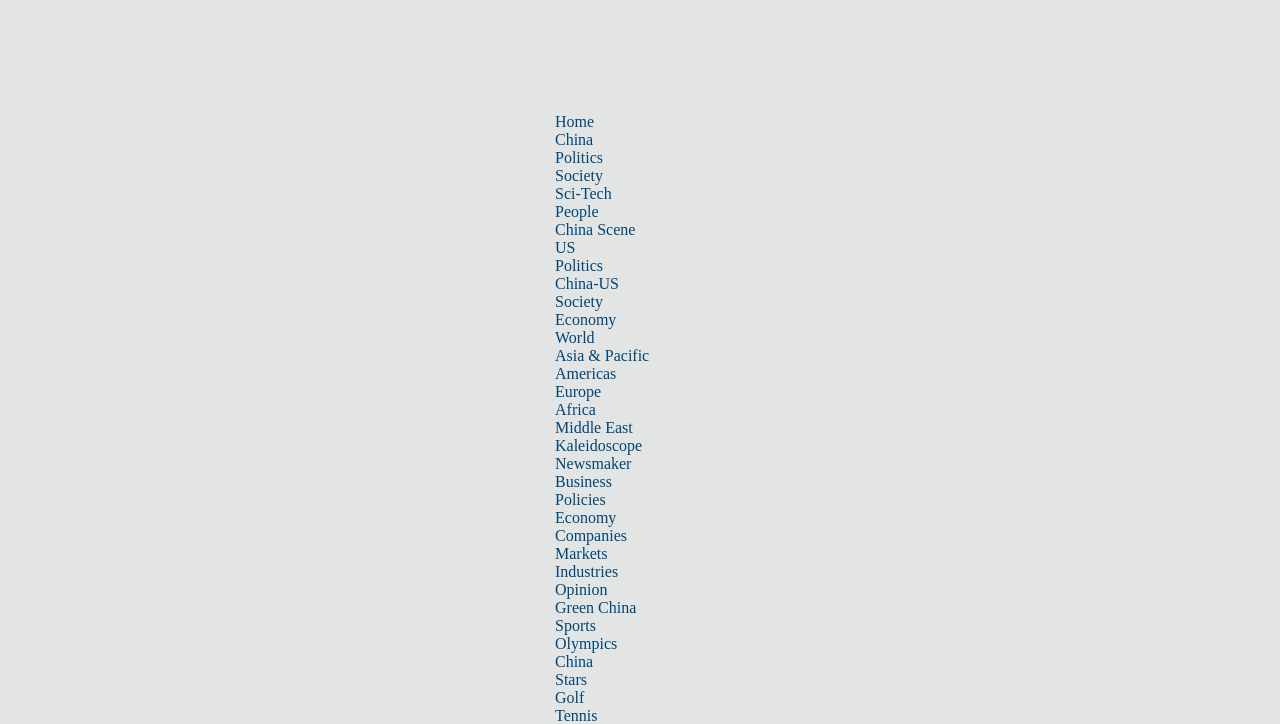Identify the coordinates of the bounding box for the element described below: "Asia & Pacific". Return the coordinates as four float numbers between 0 and 1: [left, top, right, bottom].

[0.434, 0.479, 0.507, 0.503]